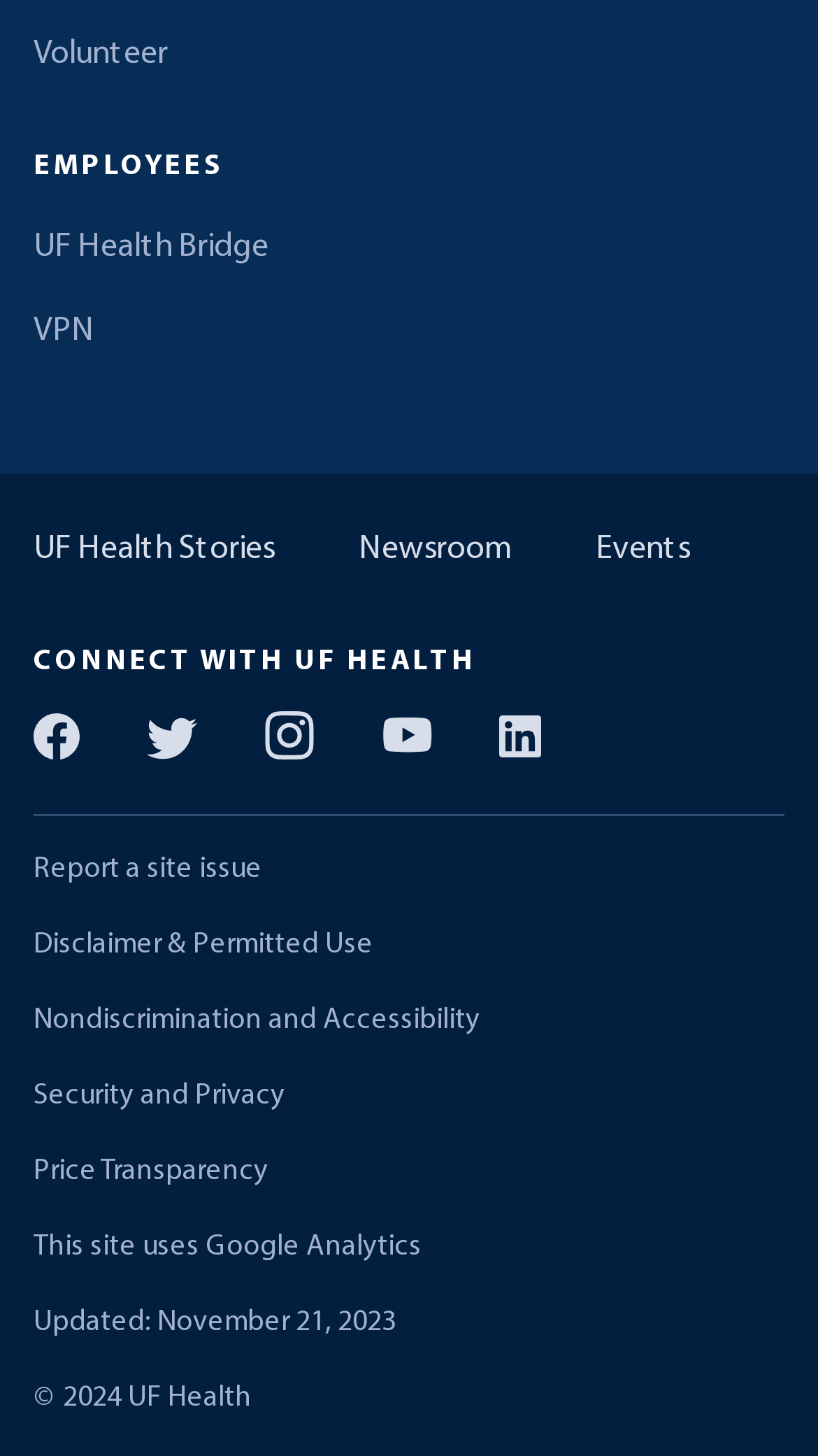How many links are available under 'News & Events'? From the image, respond with a single word or brief phrase.

3